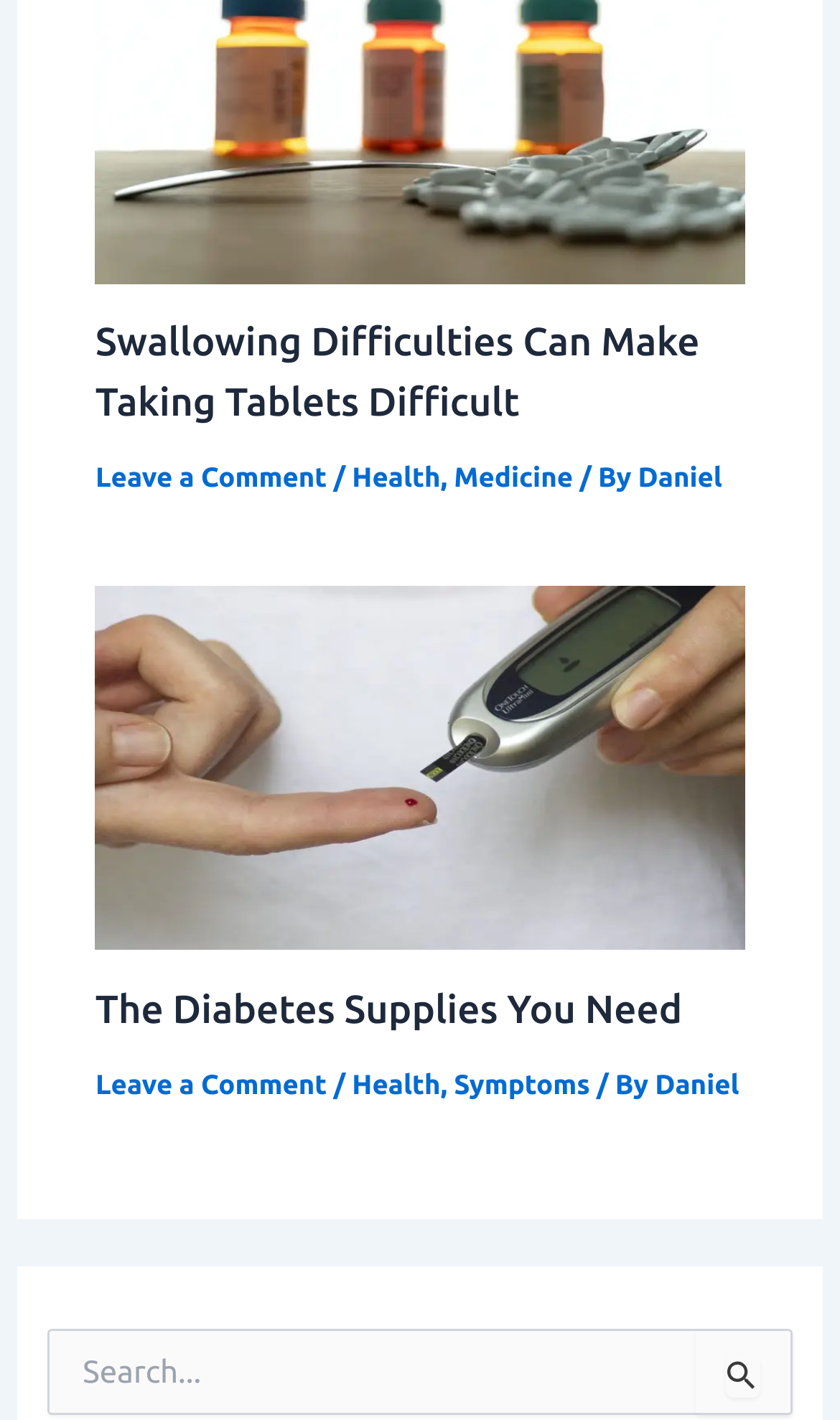Identify the bounding box for the UI element specified in this description: "parent_node: Search for: value="Search"". The coordinates must be four float numbers between 0 and 1, formatted as [left, top, right, bottom].

[0.827, 0.935, 0.942, 0.997]